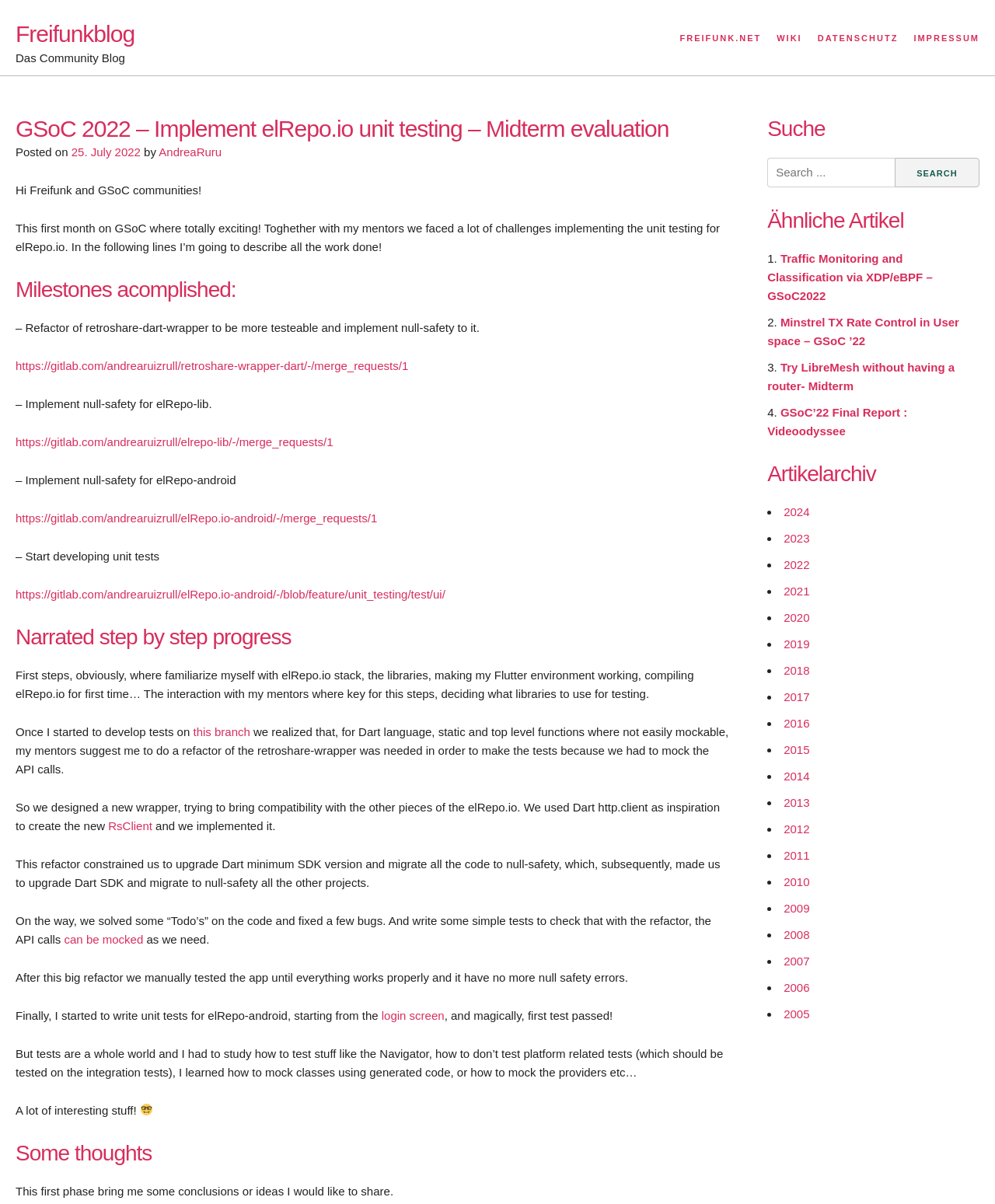Pinpoint the bounding box coordinates of the element that must be clicked to accomplish the following instruction: "Click on the 'Freifunkblog' link". The coordinates should be in the format of four float numbers between 0 and 1, i.e., [left, top, right, bottom].

[0.016, 0.017, 0.135, 0.039]